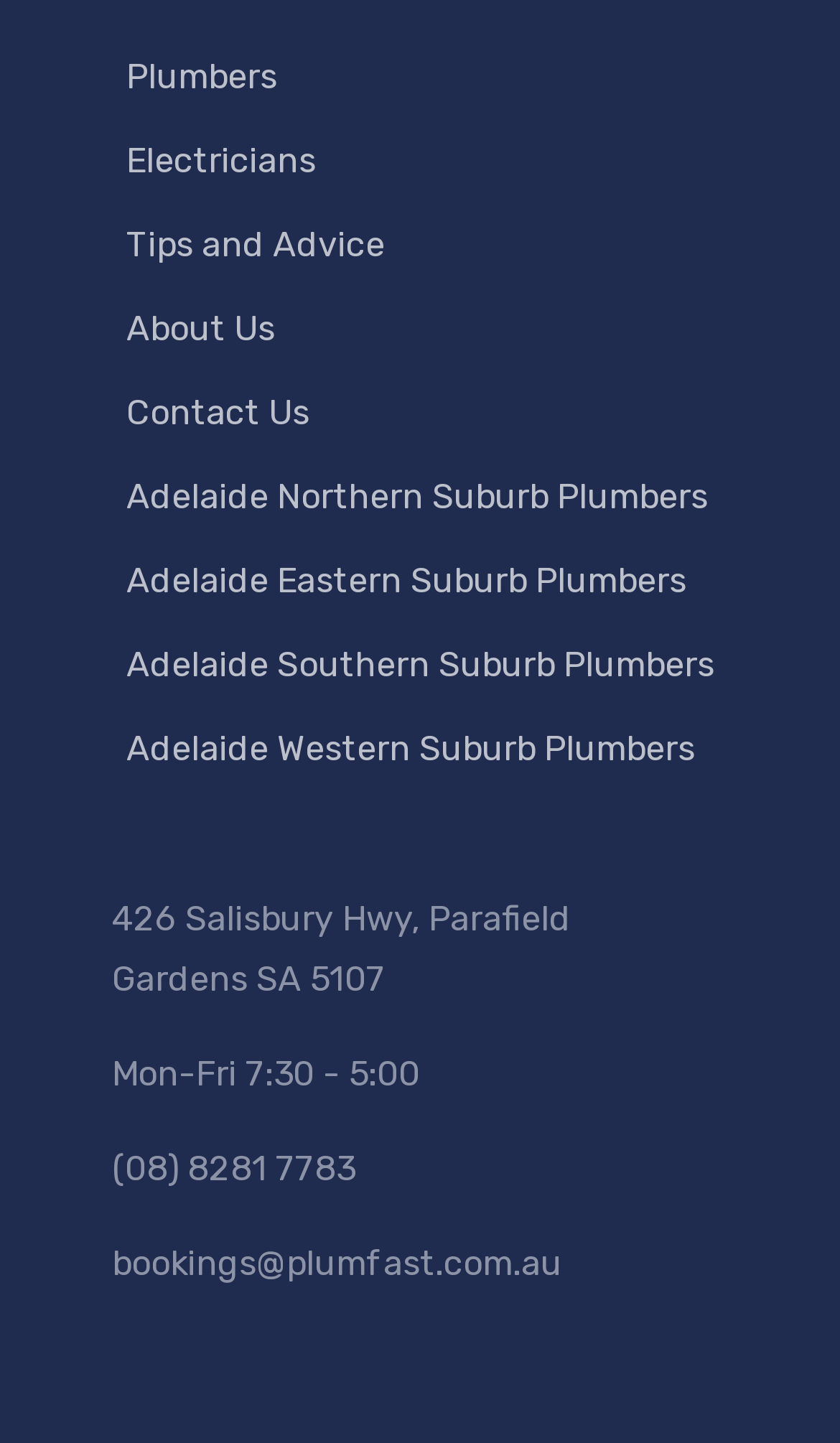Determine the bounding box coordinates of the clickable element to achieve the following action: 'Click on Plumbers'. Provide the coordinates as four float values between 0 and 1, formatted as [left, top, right, bottom].

[0.15, 0.04, 0.329, 0.068]